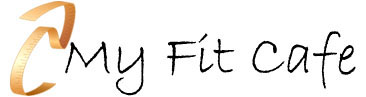What color is the measuring tape in the logo?
Can you provide an in-depth and detailed response to the question?

The logo uses a warm, golden color for the tape, which contrasts beautifully with the black text, enhancing its visibility and appeal.